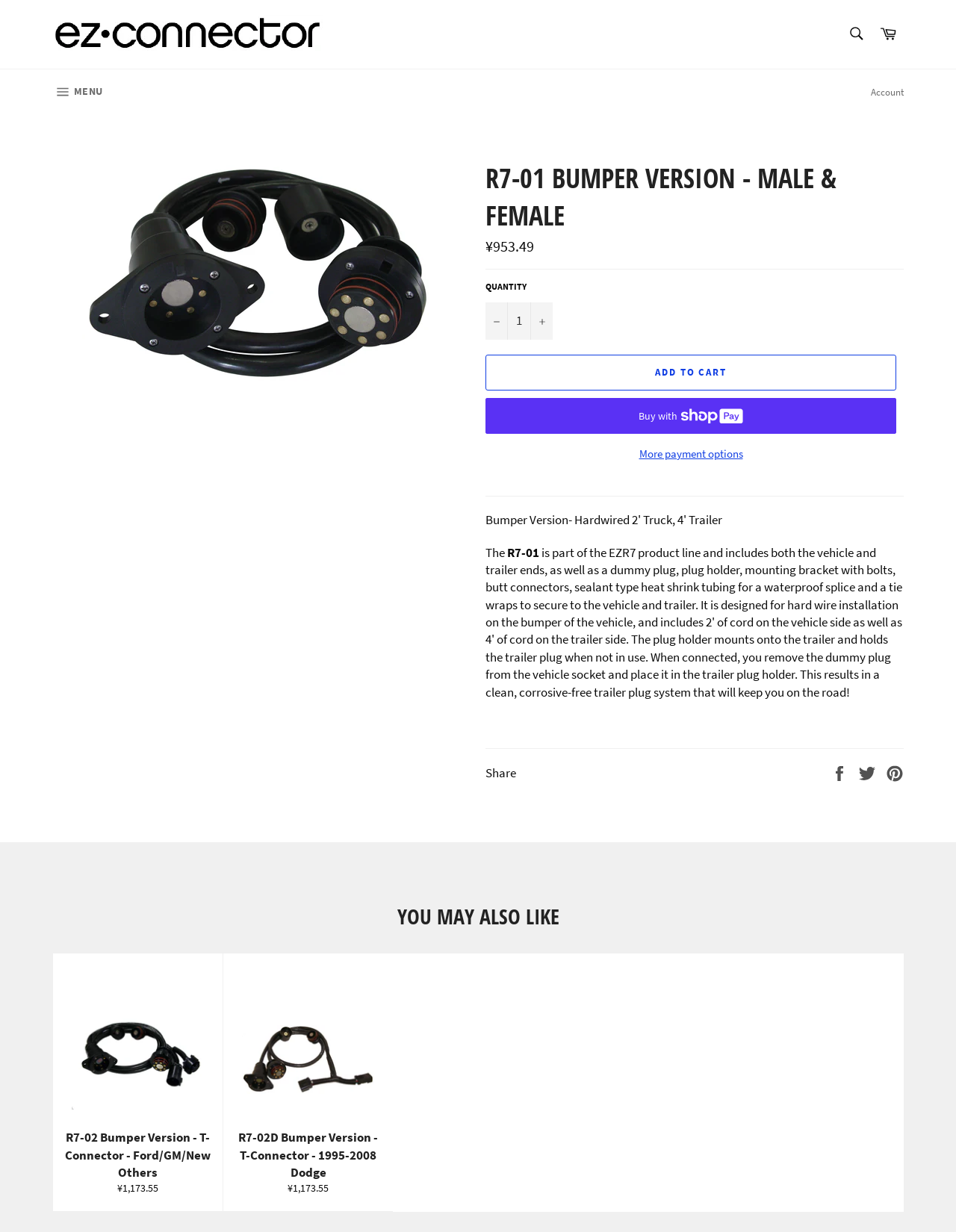Find the bounding box coordinates for the area that should be clicked to accomplish the instruction: "Share on Facebook".

[0.869, 0.62, 0.89, 0.634]